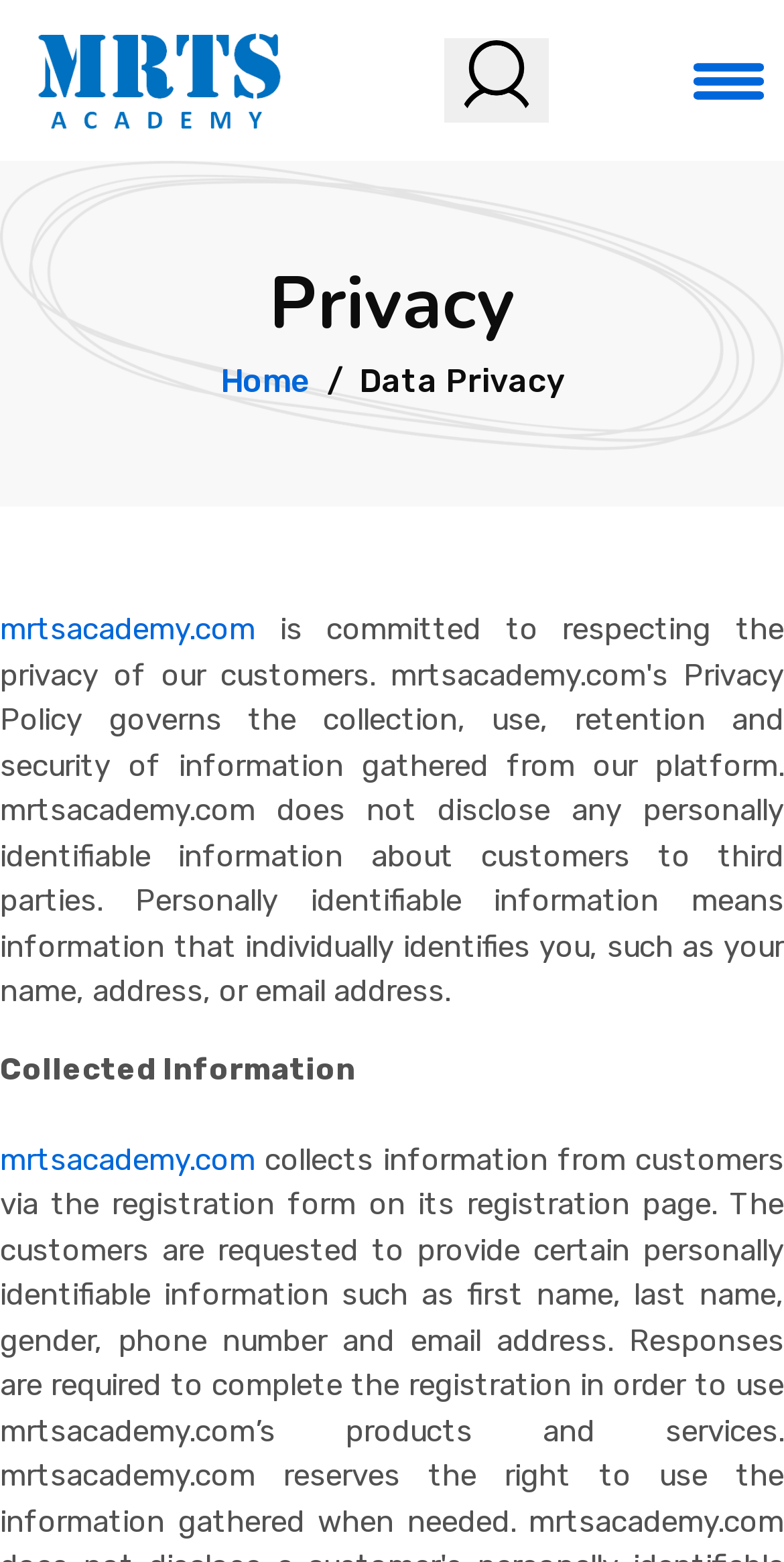What is the current page about?
Based on the image, respond with a single word or phrase.

Privacy